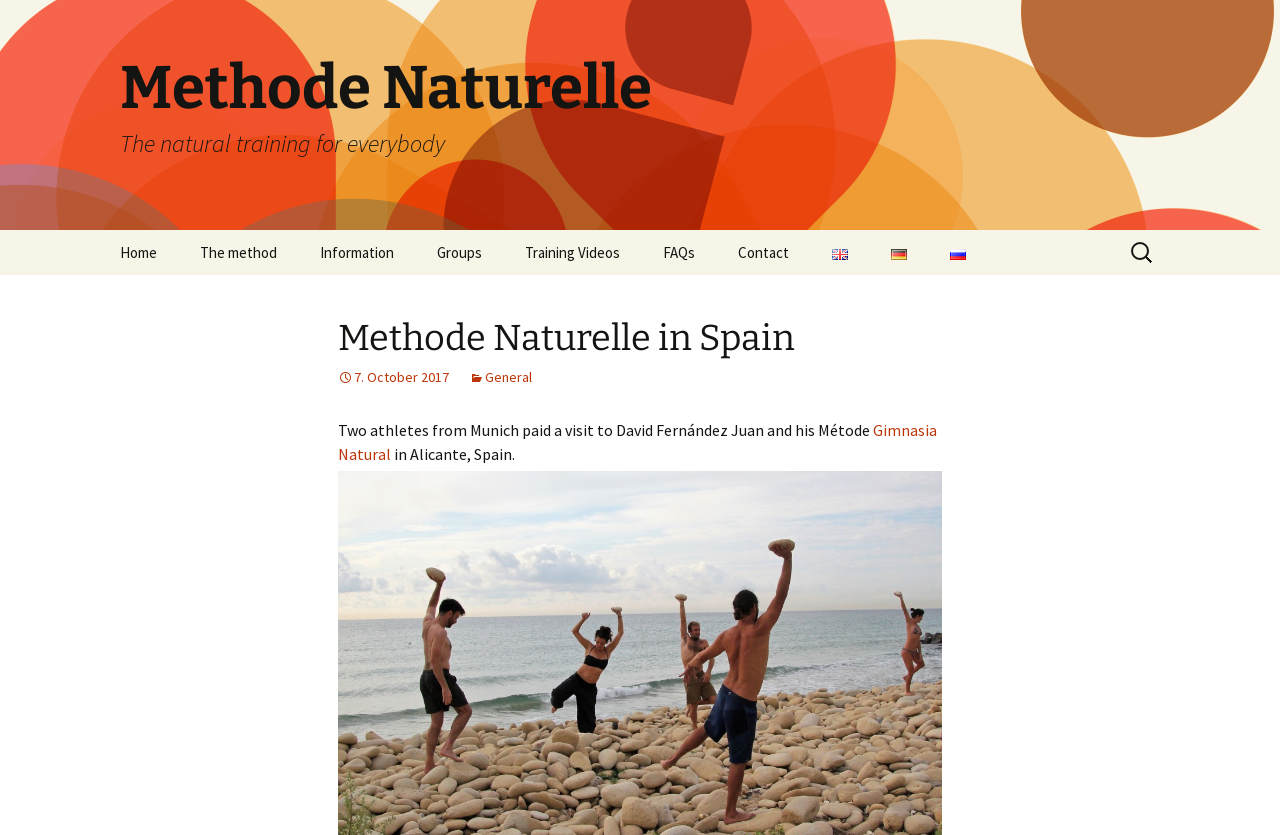Using the given element description, provide the bounding box coordinates (top-left x, top-left y, bottom-right x, bottom-right y) for the corresponding UI element in the screenshot: Être fort pour être utile

[0.141, 0.437, 0.297, 0.491]